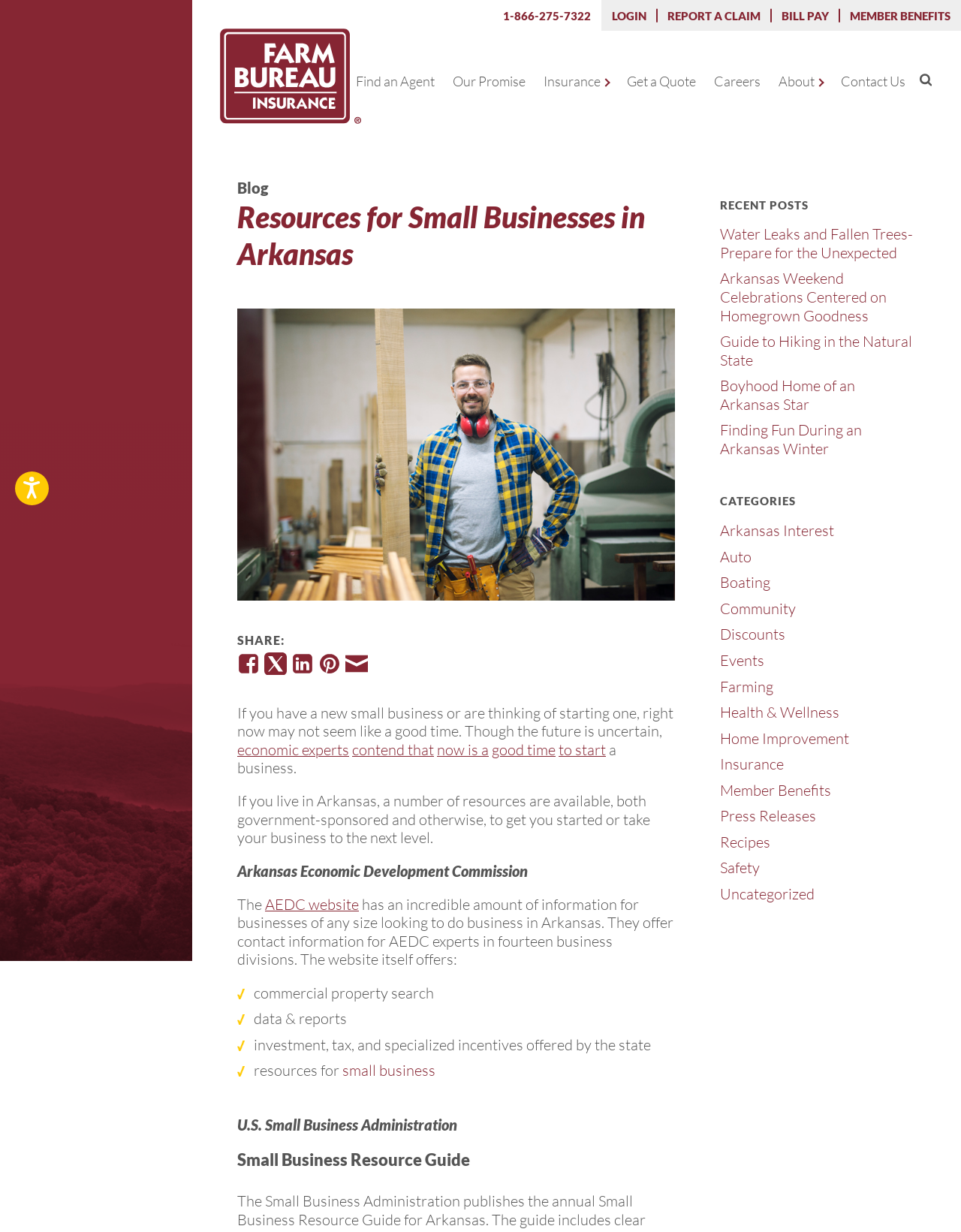Determine the bounding box coordinates for the region that must be clicked to execute the following instruction: "Click on 'Find an Agent'".

[0.366, 0.055, 0.456, 0.077]